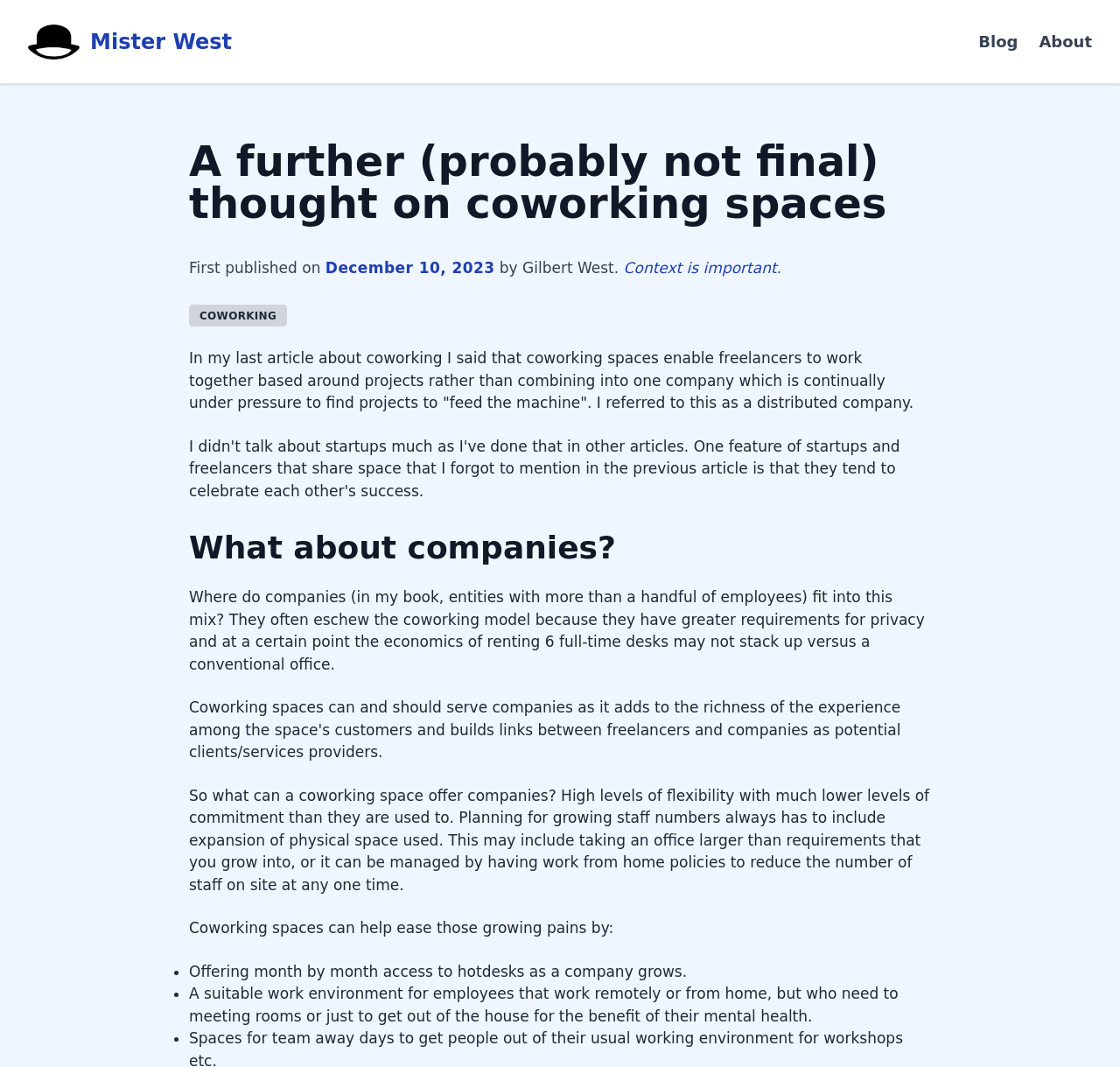Identify and provide the bounding box coordinates of the UI element described: "Coworking". The coordinates should be formatted as [left, top, right, bottom], with each number being a float between 0 and 1.

[0.169, 0.285, 0.256, 0.306]